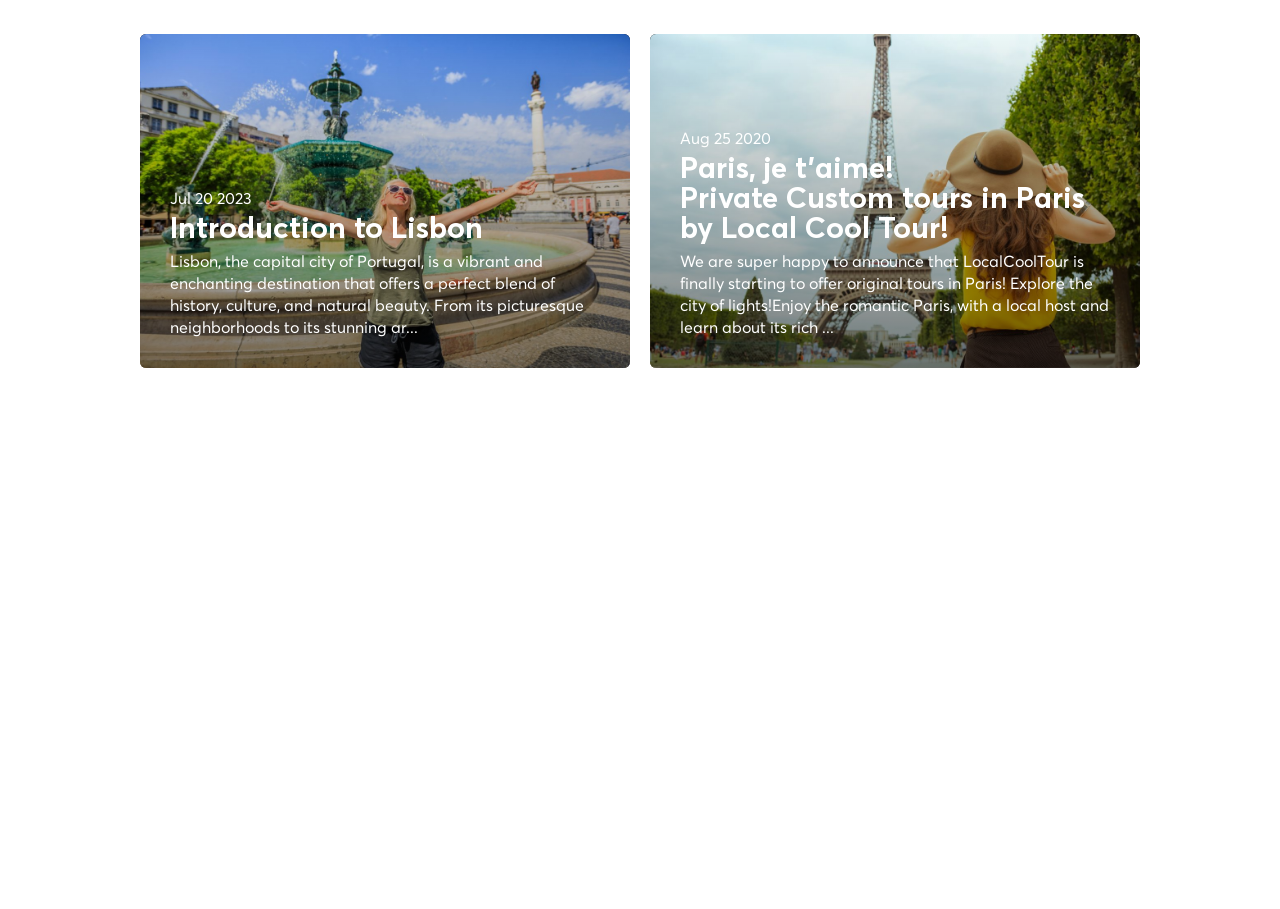Using the provided element description, identify the bounding box coordinates as (top-left x, top-left y, bottom-right x, bottom-right y). Ensure all values are between 0 and 1. Description: How it works

[0.109, 0.767, 0.173, 0.787]